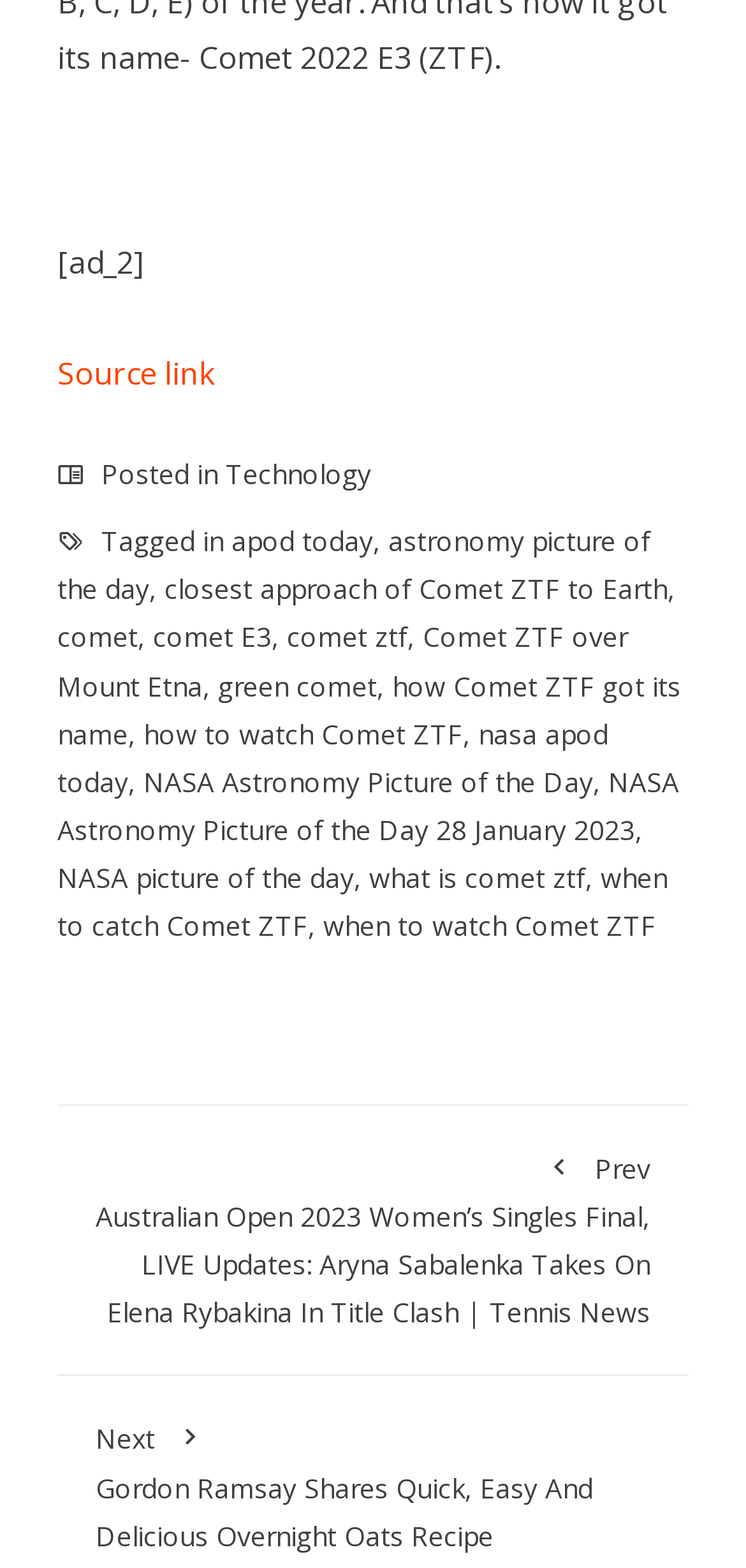Identify the bounding box for the UI element described as: "what is comet ztf". The coordinates should be four float numbers between 0 and 1, i.e., [left, top, right, bottom].

[0.495, 0.548, 0.785, 0.572]